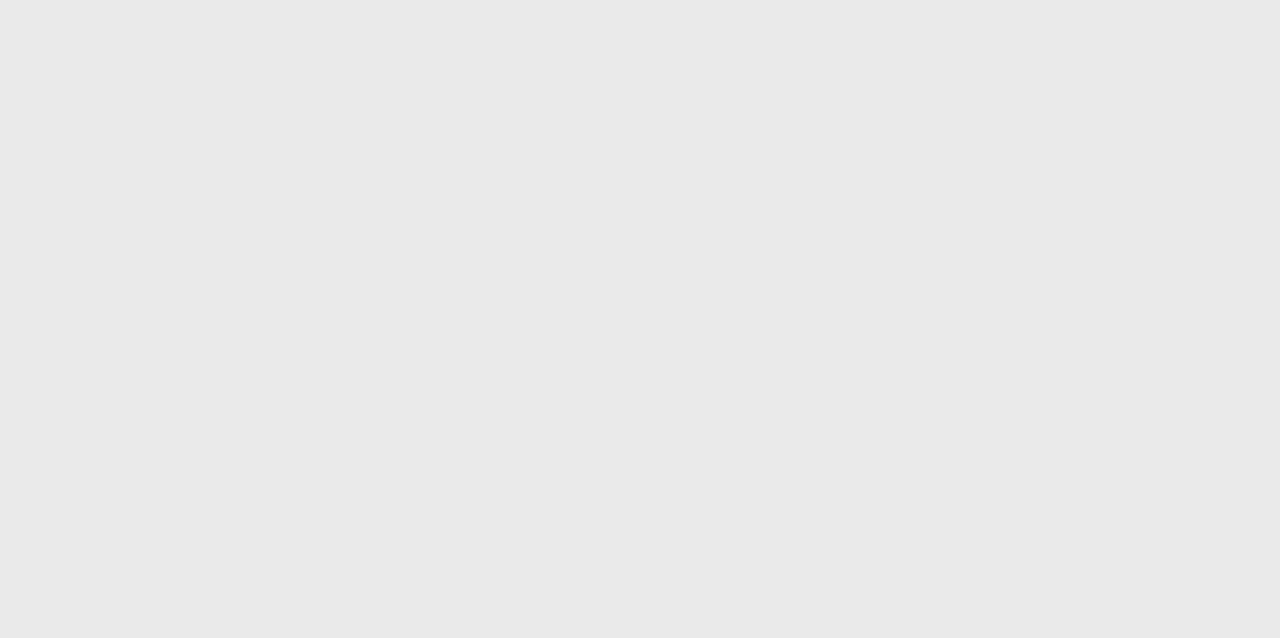Can you determine the bounding box coordinates of the area that needs to be clicked to fulfill the following instruction: "view the Listverse Logo"?

[0.133, 0.516, 0.312, 0.567]